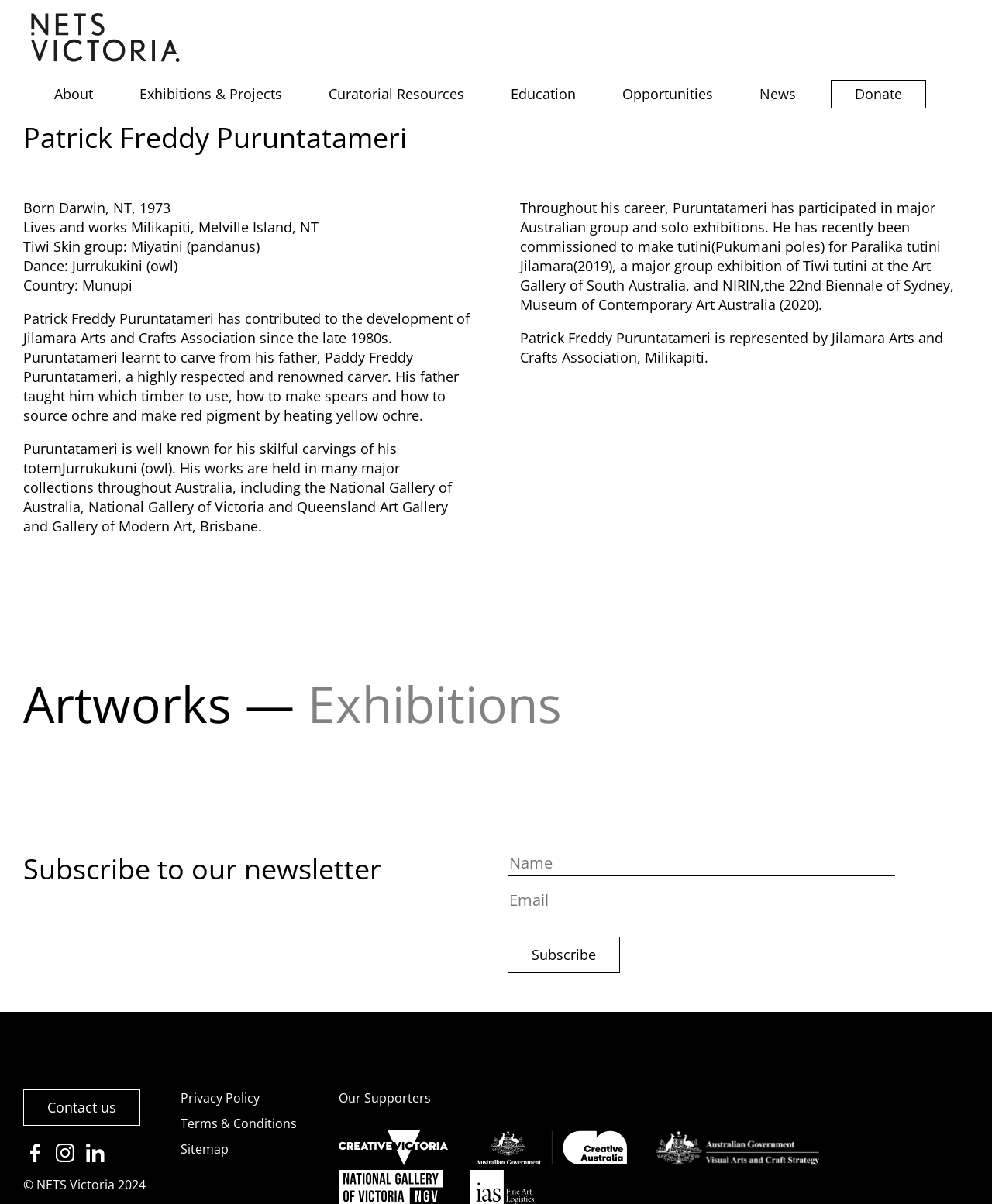Show the bounding box coordinates of the region that should be clicked to follow the instruction: "Go to the 'Exhibitions & Projects' page."

[0.117, 0.064, 0.308, 0.093]